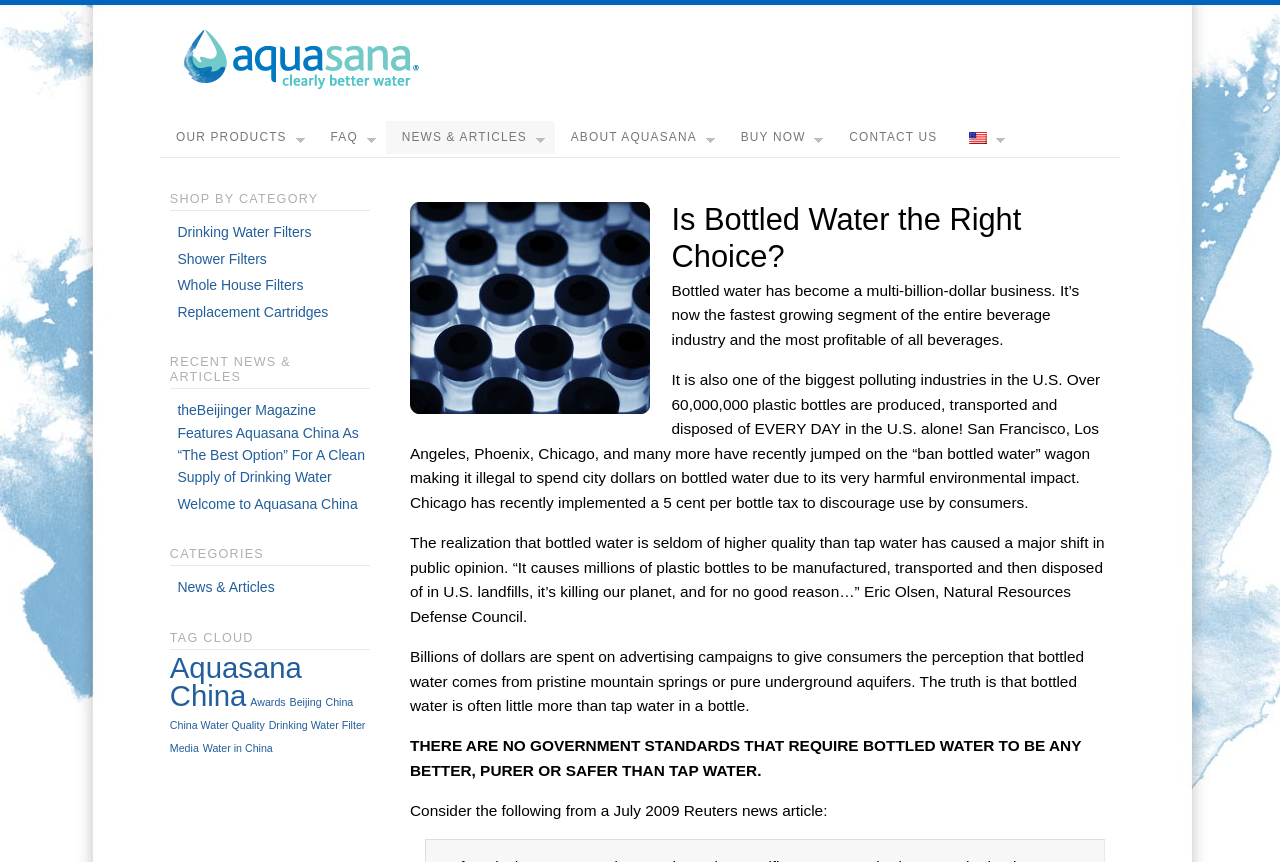Provide the bounding box coordinates of the UI element this sentence describes: "Drinking Water Filters".

[0.139, 0.26, 0.243, 0.278]